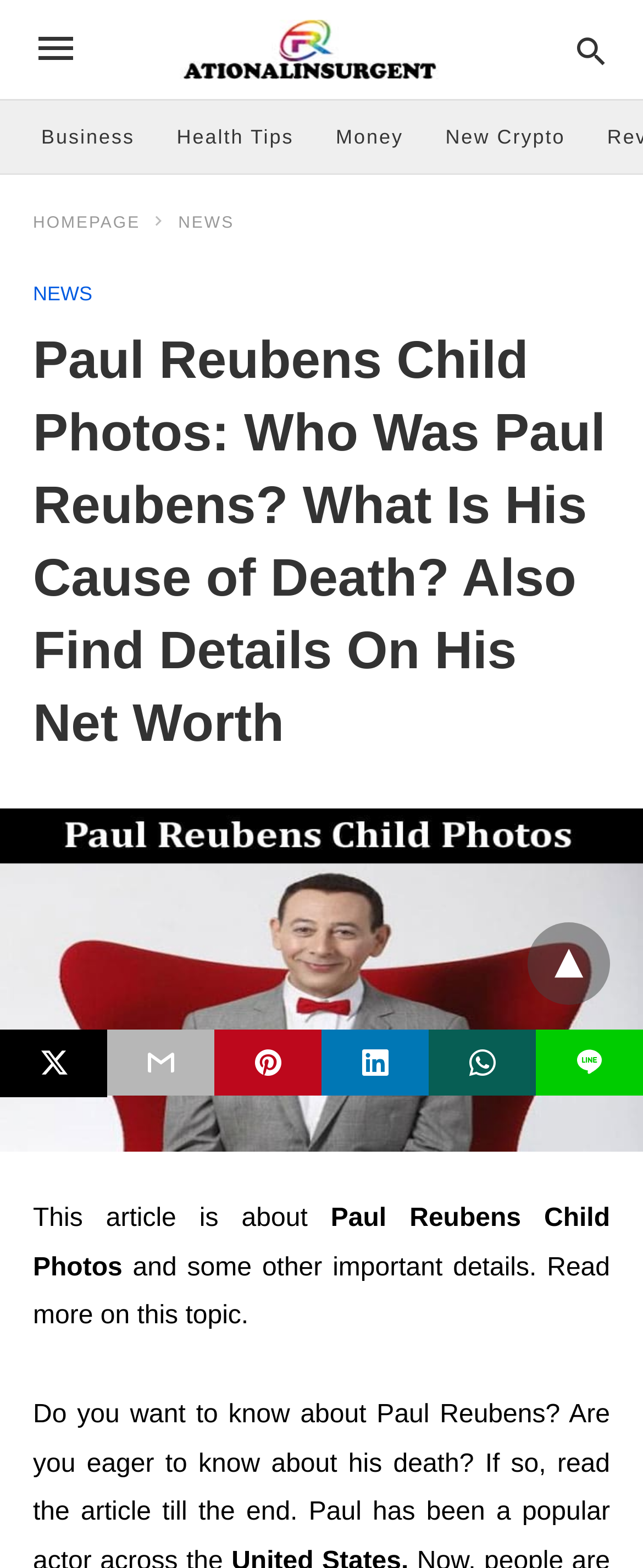From the webpage screenshot, predict the bounding box of the UI element that matches this description: "title="twitter share"".

[0.0, 0.657, 0.167, 0.7]